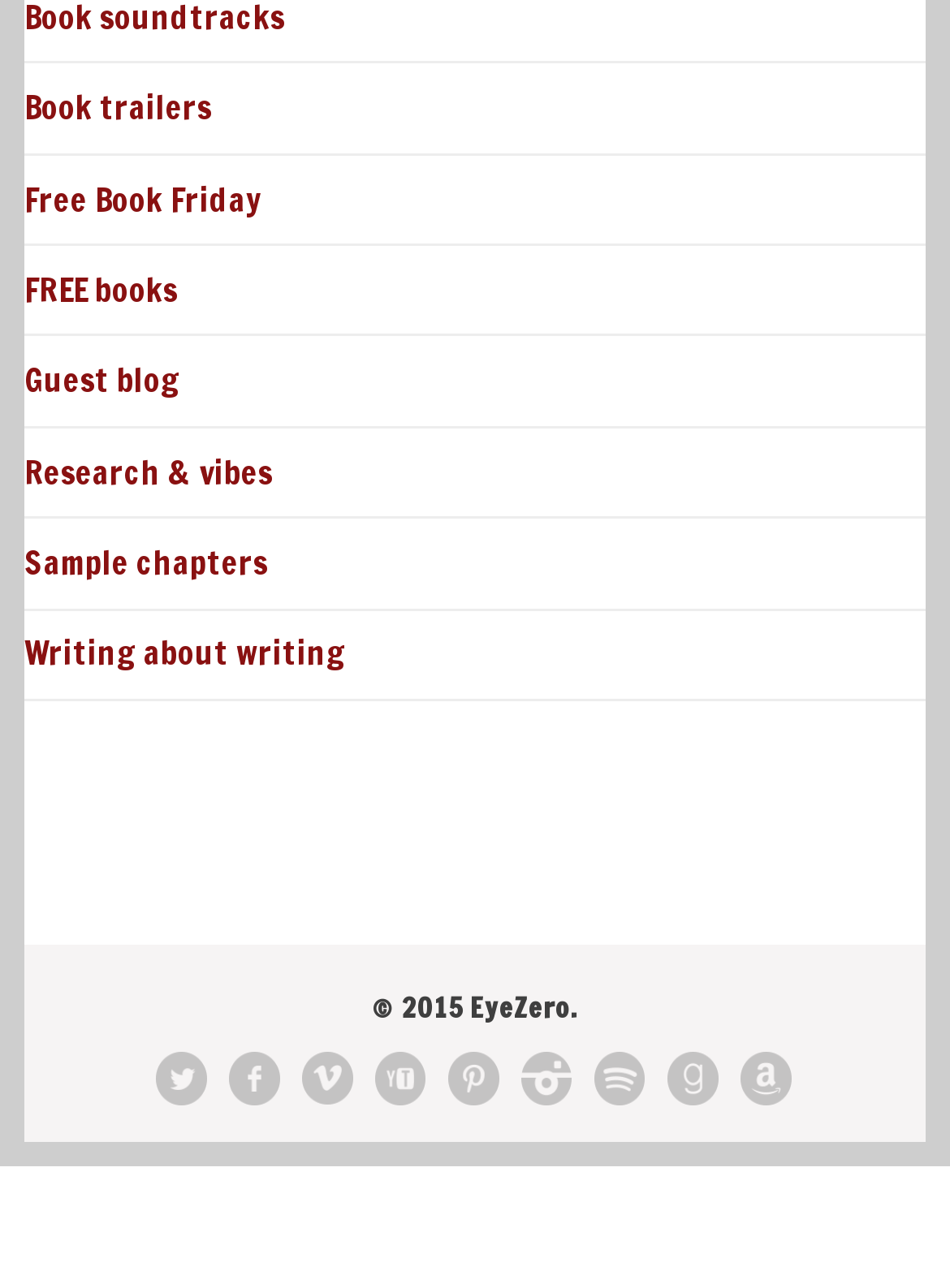Could you locate the bounding box coordinates for the section that should be clicked to accomplish this task: "Check out Good Reads".

[0.703, 0.816, 0.759, 0.857]